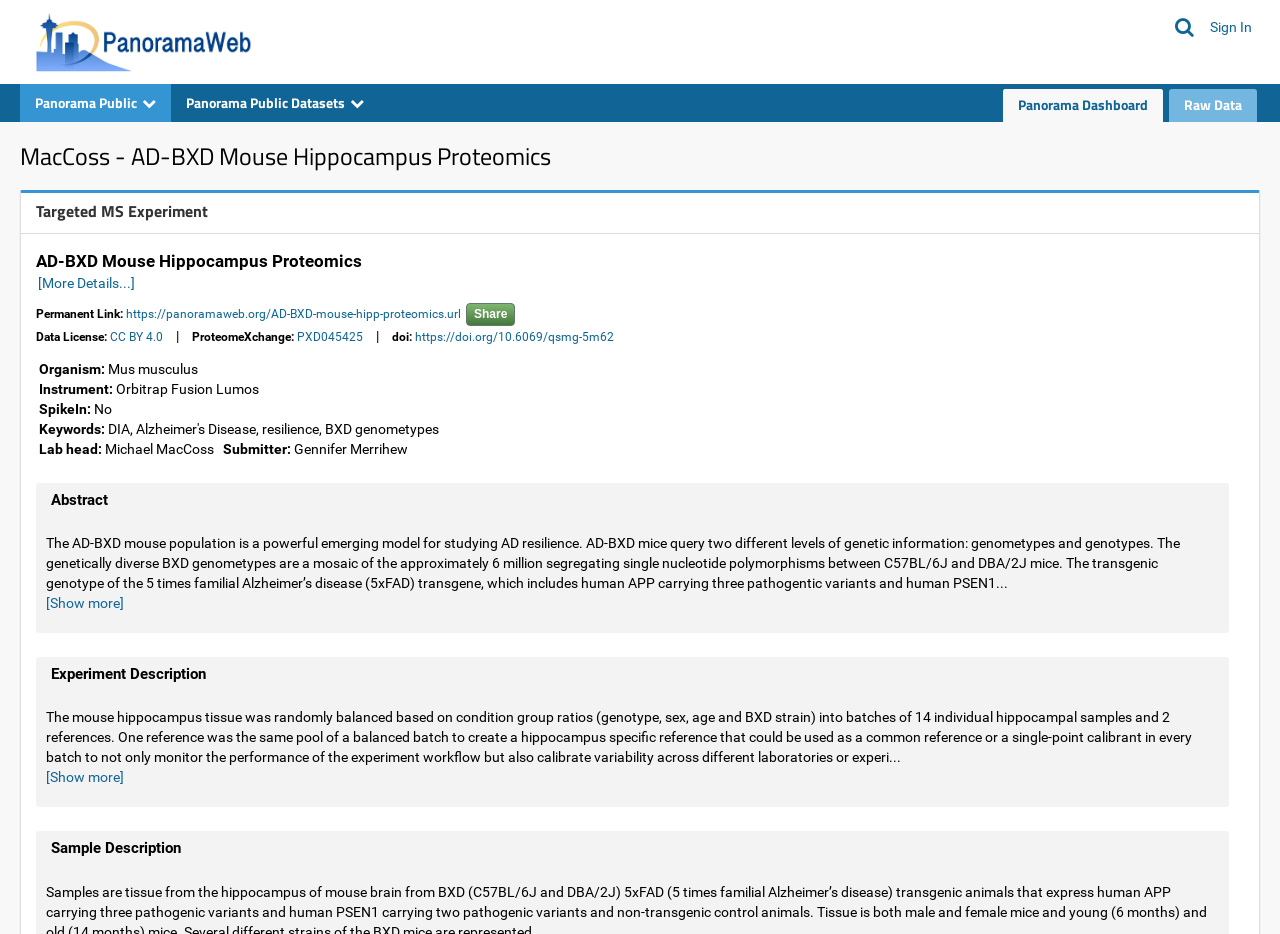What is the purpose of the reference in the experiment?
Using the visual information from the image, give a one-word or short-phrase answer.

To monitor performance and calibrate variability